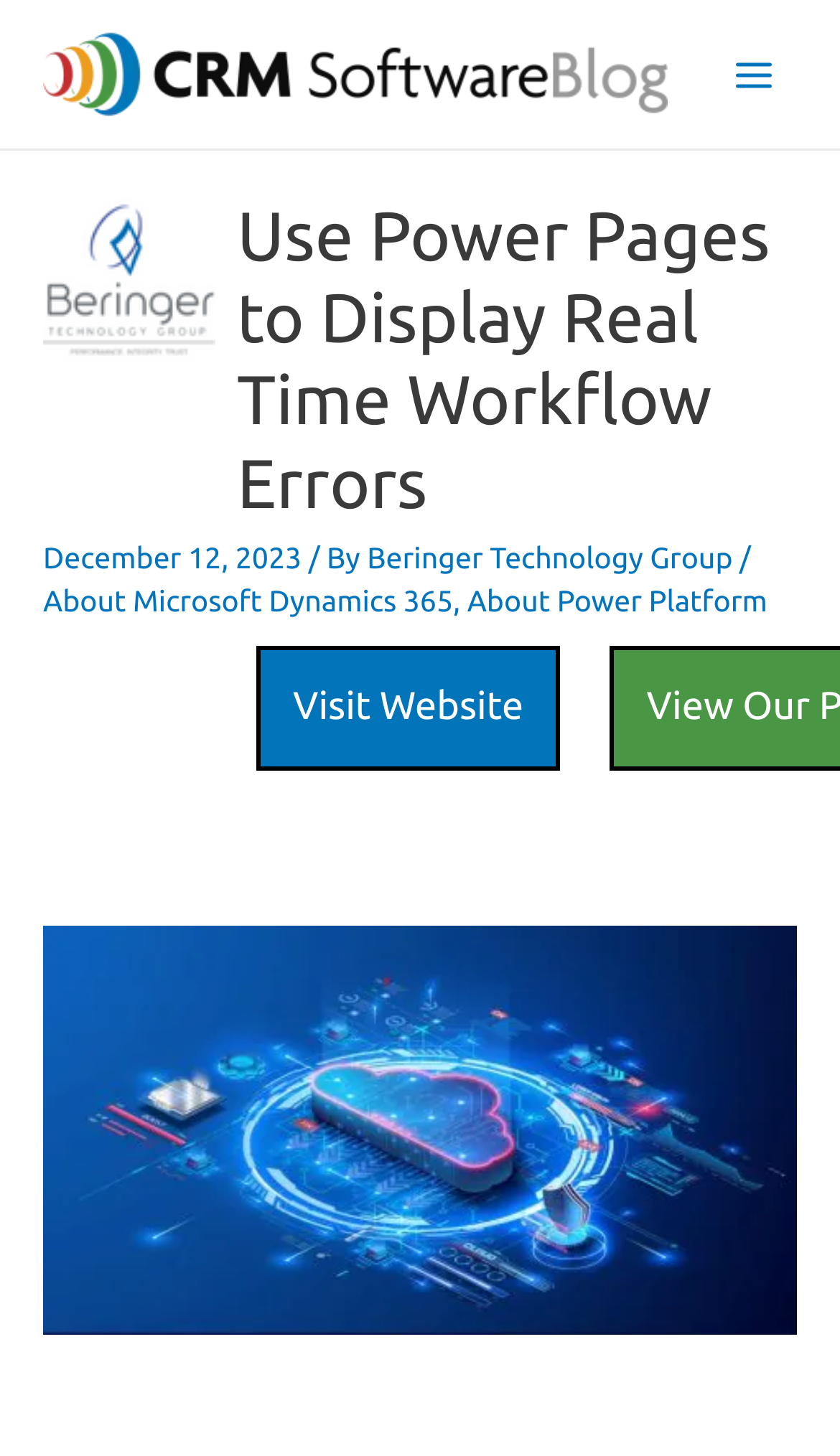What is the name of the blog?
Please provide a single word or phrase answer based on the image.

CRM Software Blog